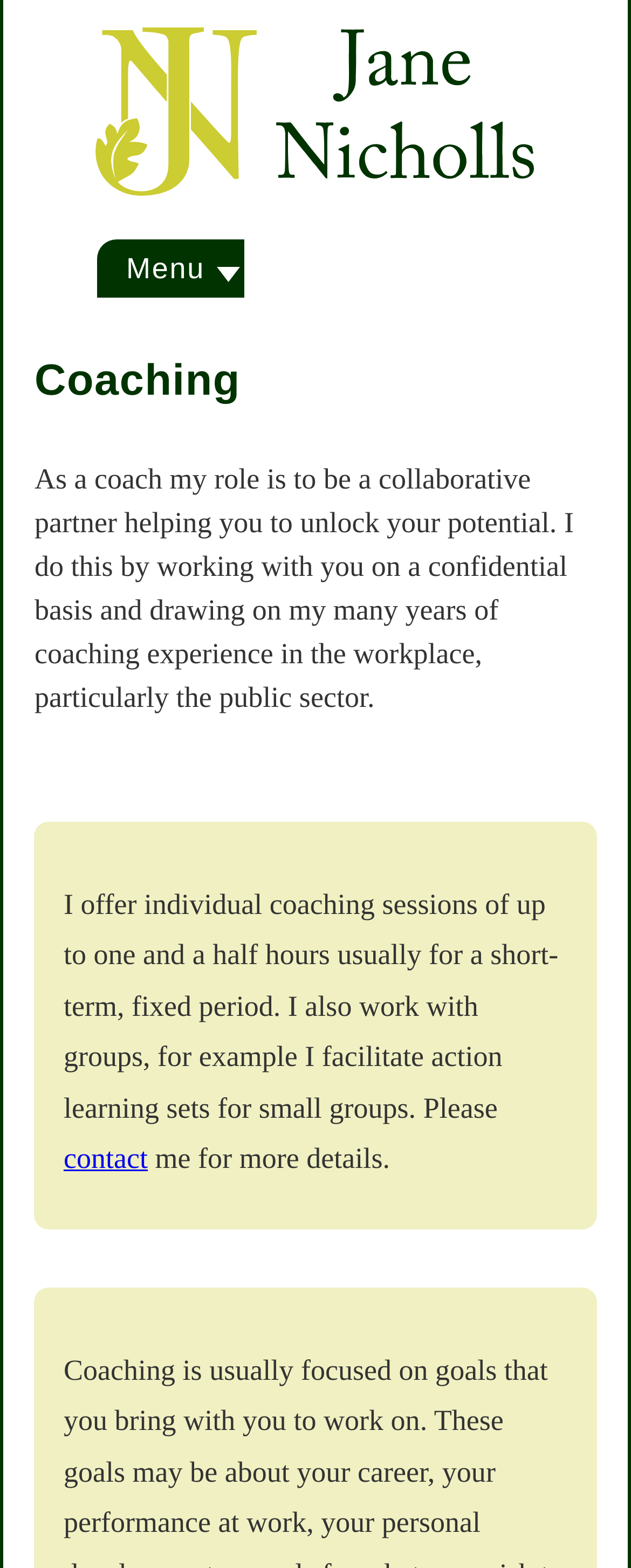What type of groups does the coach work with?
Please elaborate on the answer to the question with detailed information.

The webpage mentions that the coach facilitates action learning sets for small groups, which is mentioned in the third paragraph of the webpage.